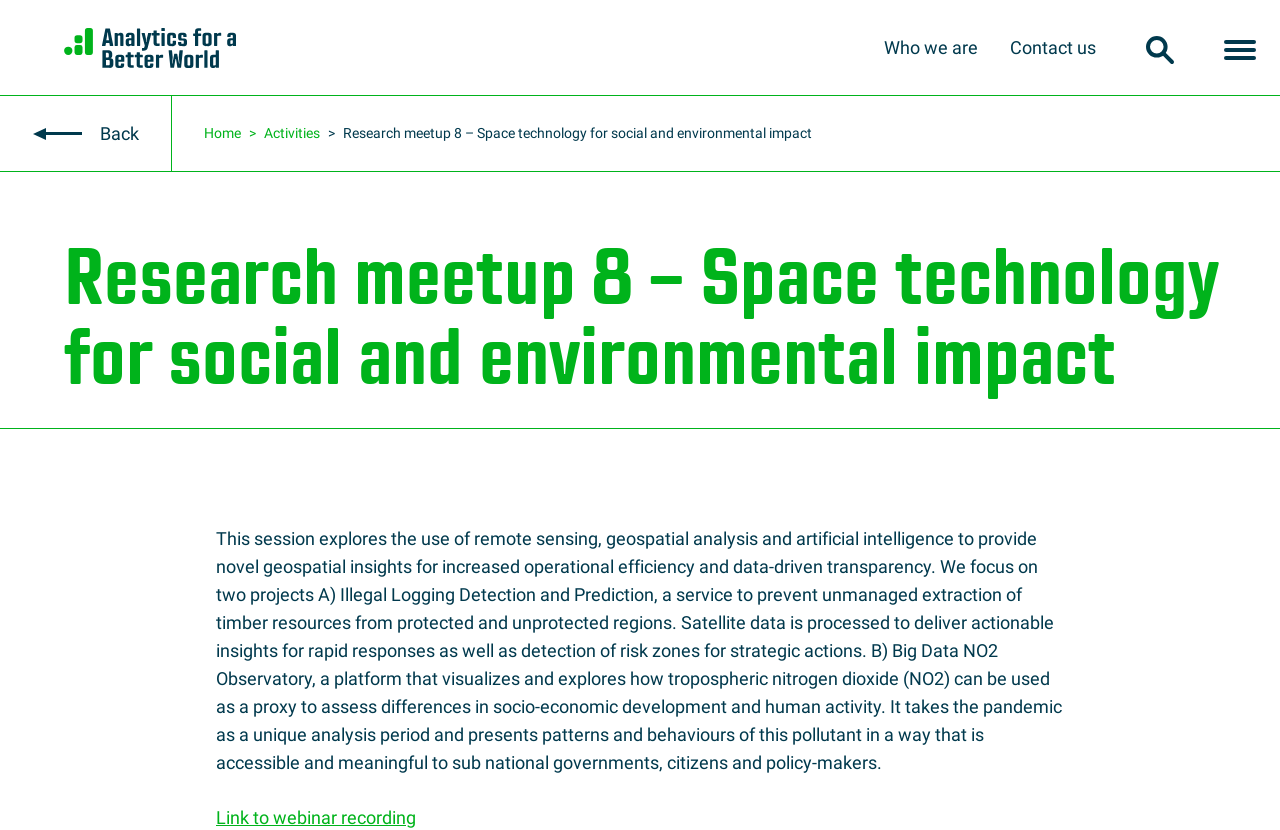What is the format of the webinar recording?
Using the image, answer in one word or phrase.

Link